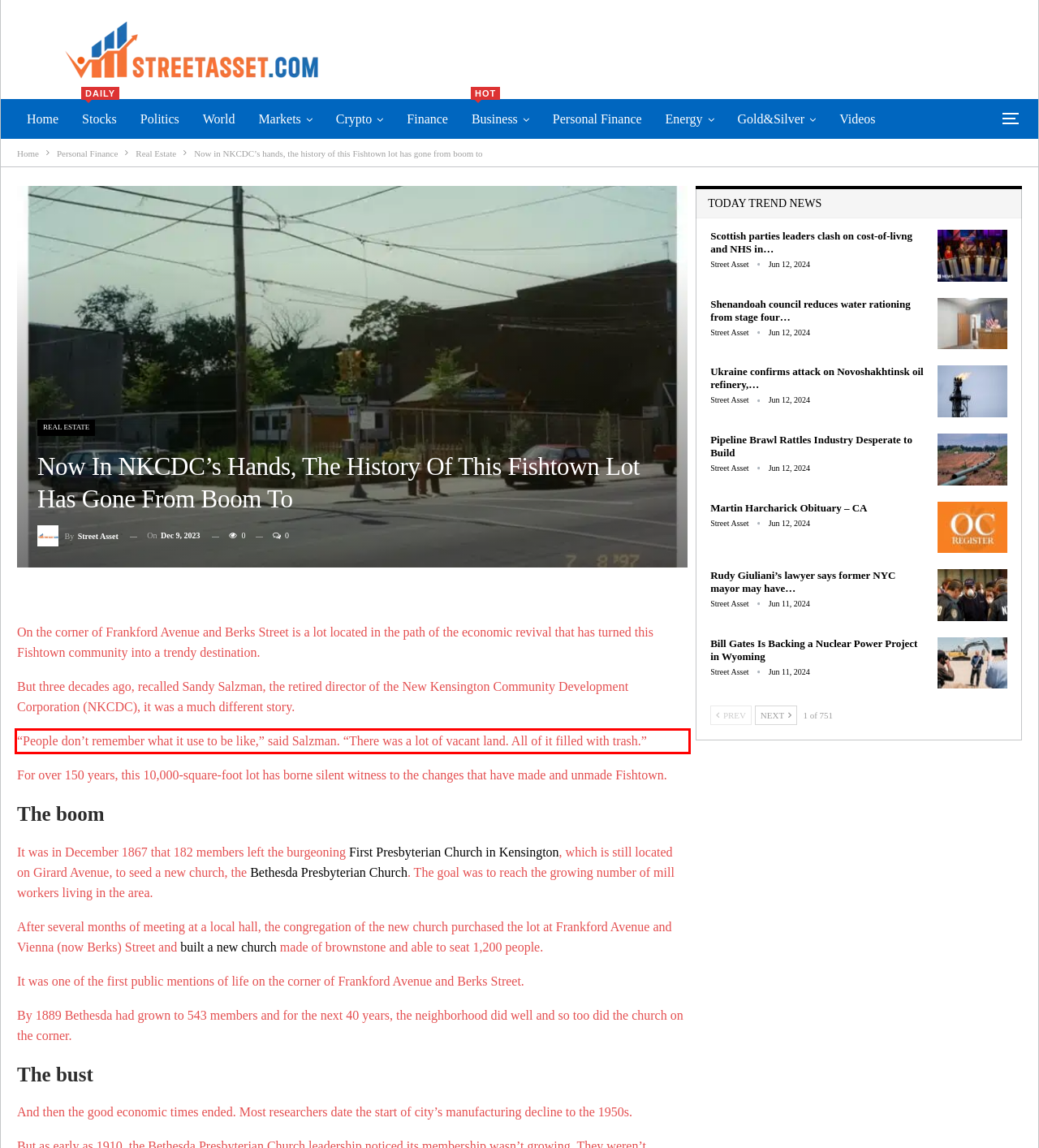Using the webpage screenshot, recognize and capture the text within the red bounding box.

“People don’t remember what it use to be like,” said Salzman. “There was a lot of vacant land. All of it filled with trash.”